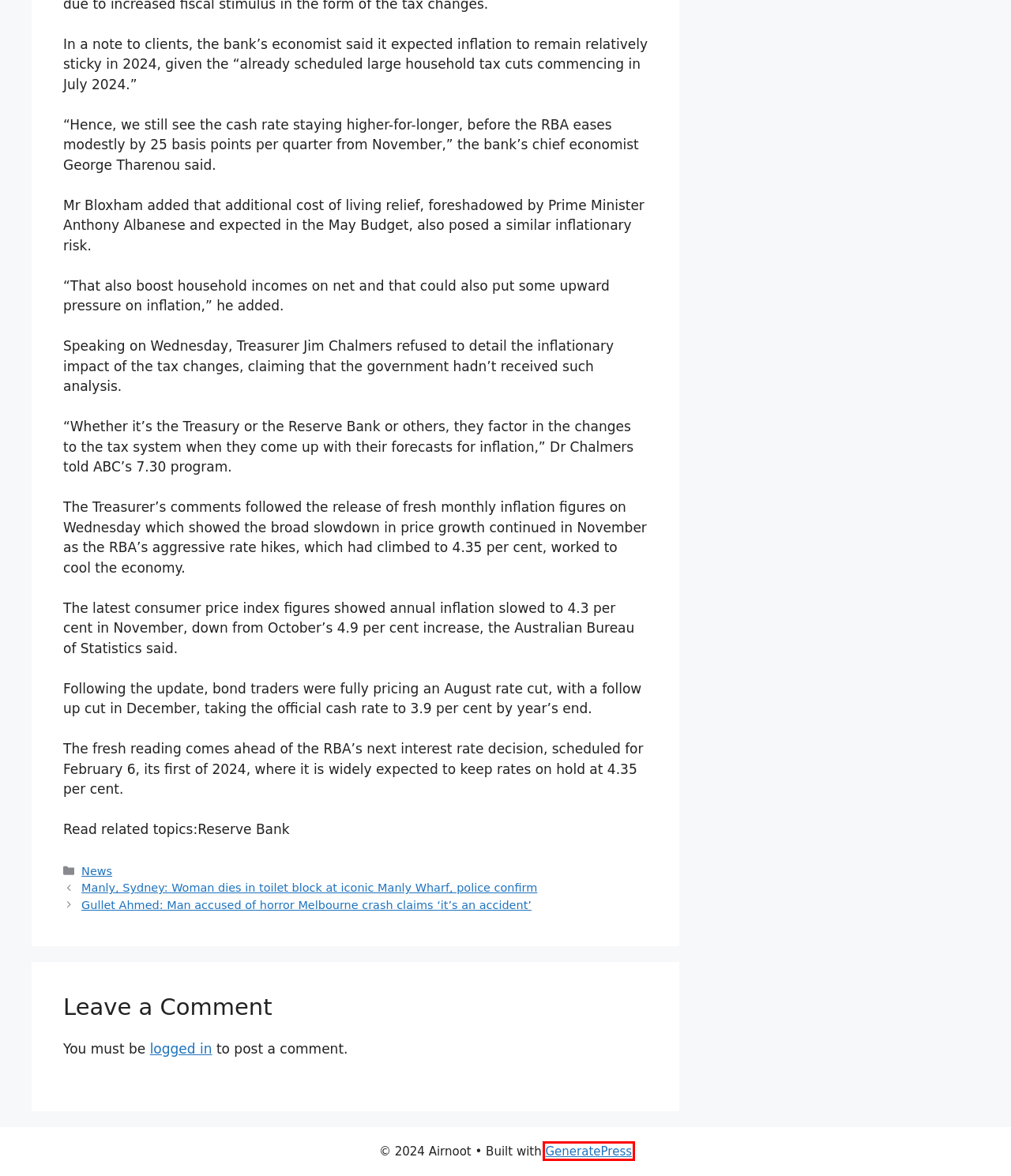Review the webpage screenshot provided, noting the red bounding box around a UI element. Choose the description that best matches the new webpage after clicking the element within the bounding box. The following are the options:
A. How Anna Coutts Trotter is helping survivors of abuse with Survivor Hub – Airnoot
B. Manly, Sydney: Woman dies in toilet block at iconic Manly Wharf, police confirm – Airnoot
C. Airnoot – Airnoot
D. Gullet Ahmed: Man accused of horror Melbourne crash claims ‘it’s an accident’ – Airnoot
E. Court hears of Donald’s Trump’s ‘desperation’ over Playboy Playmate – Airnoot
F. Log In ‹ Airnoot — WordPress
G. News – Airnoot
H. GeneratePress - The perfect foundation for your WordPress website.

H